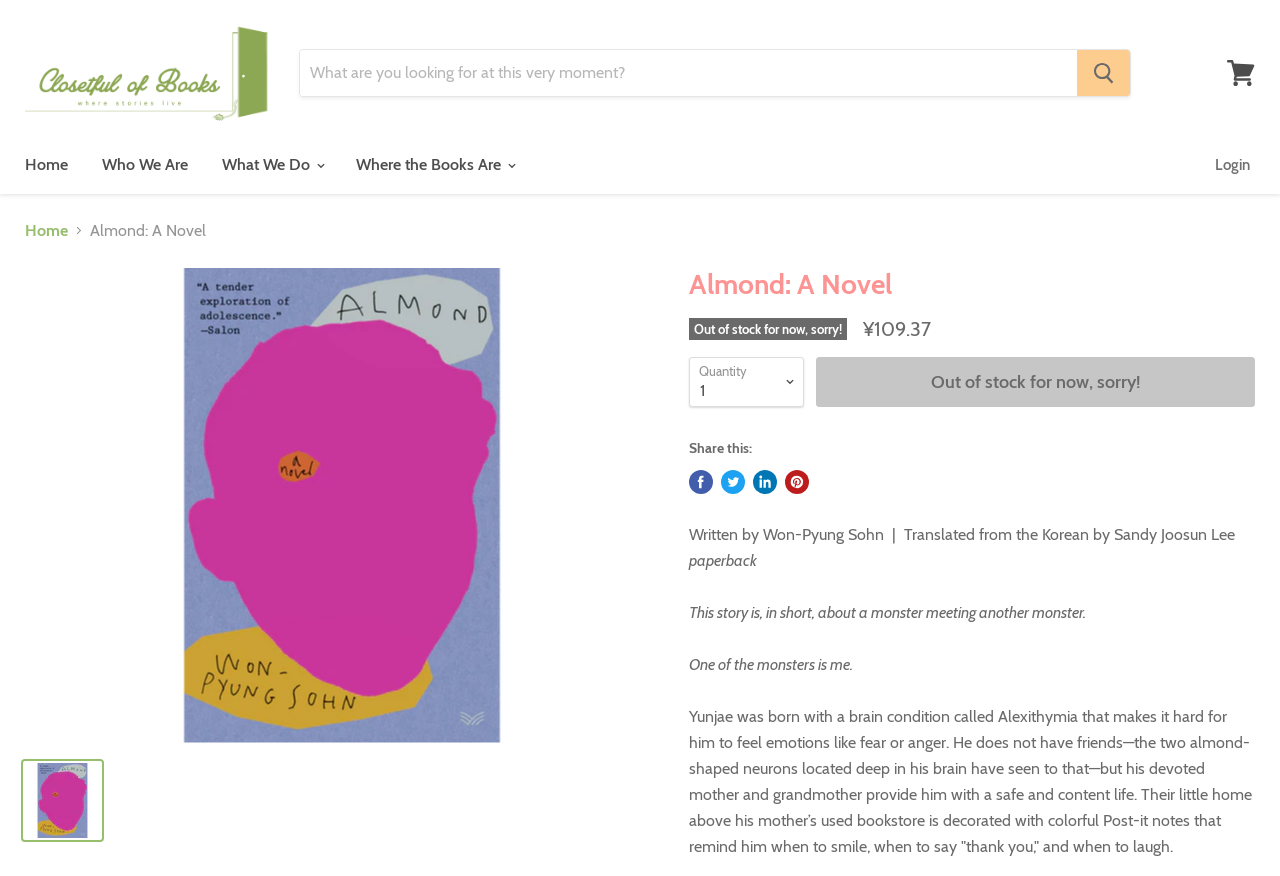What is the price of the book?
Please describe in detail the information shown in the image to answer the question.

I found the price of the book by looking at the text '¥109.37' which is located below the book title and above the 'Quantity' dropdown menu.